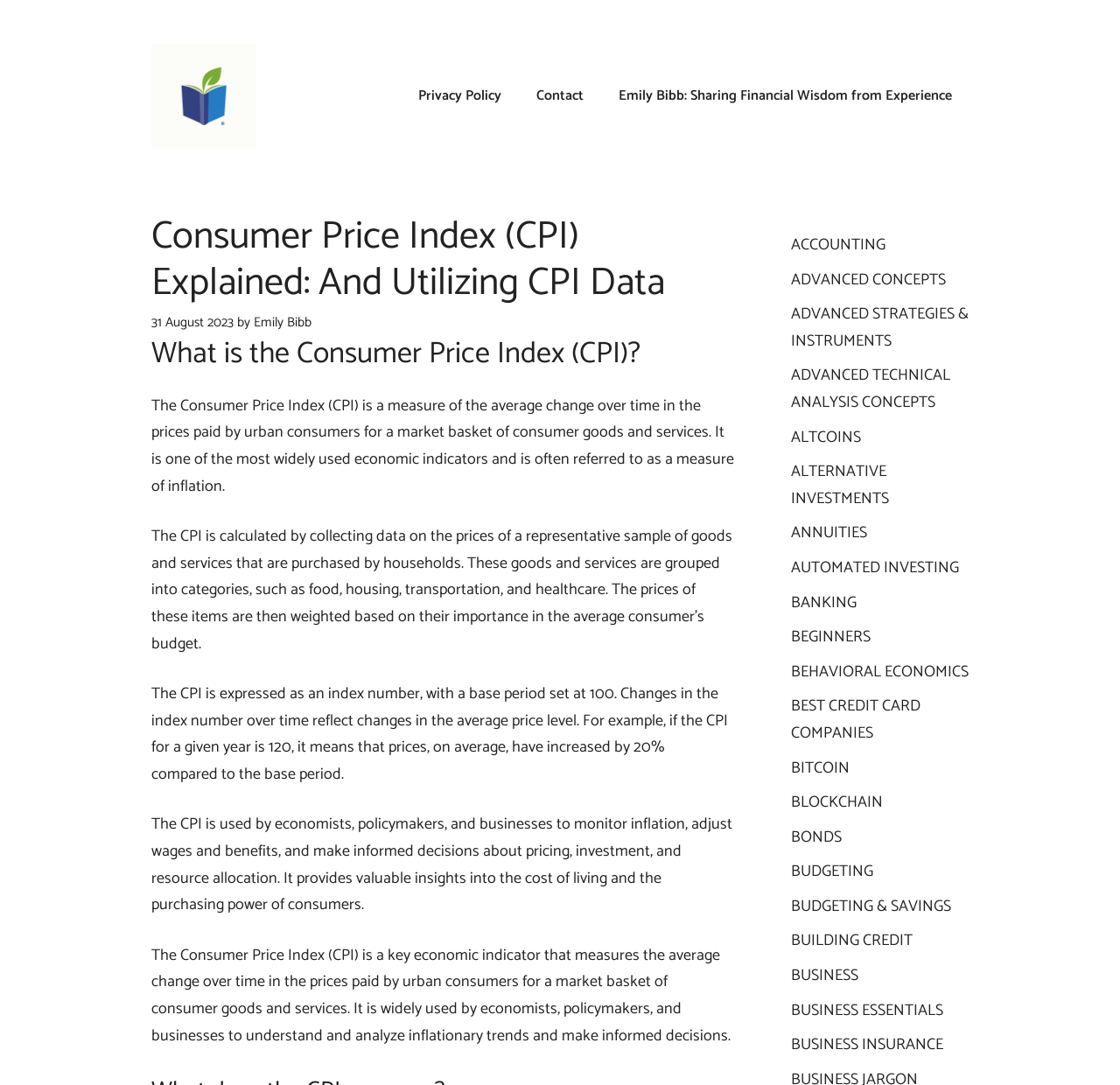Identify the main heading from the webpage and provide its text content.

Consumer Price Index (CPI) Explained: And Utilizing CPI Data